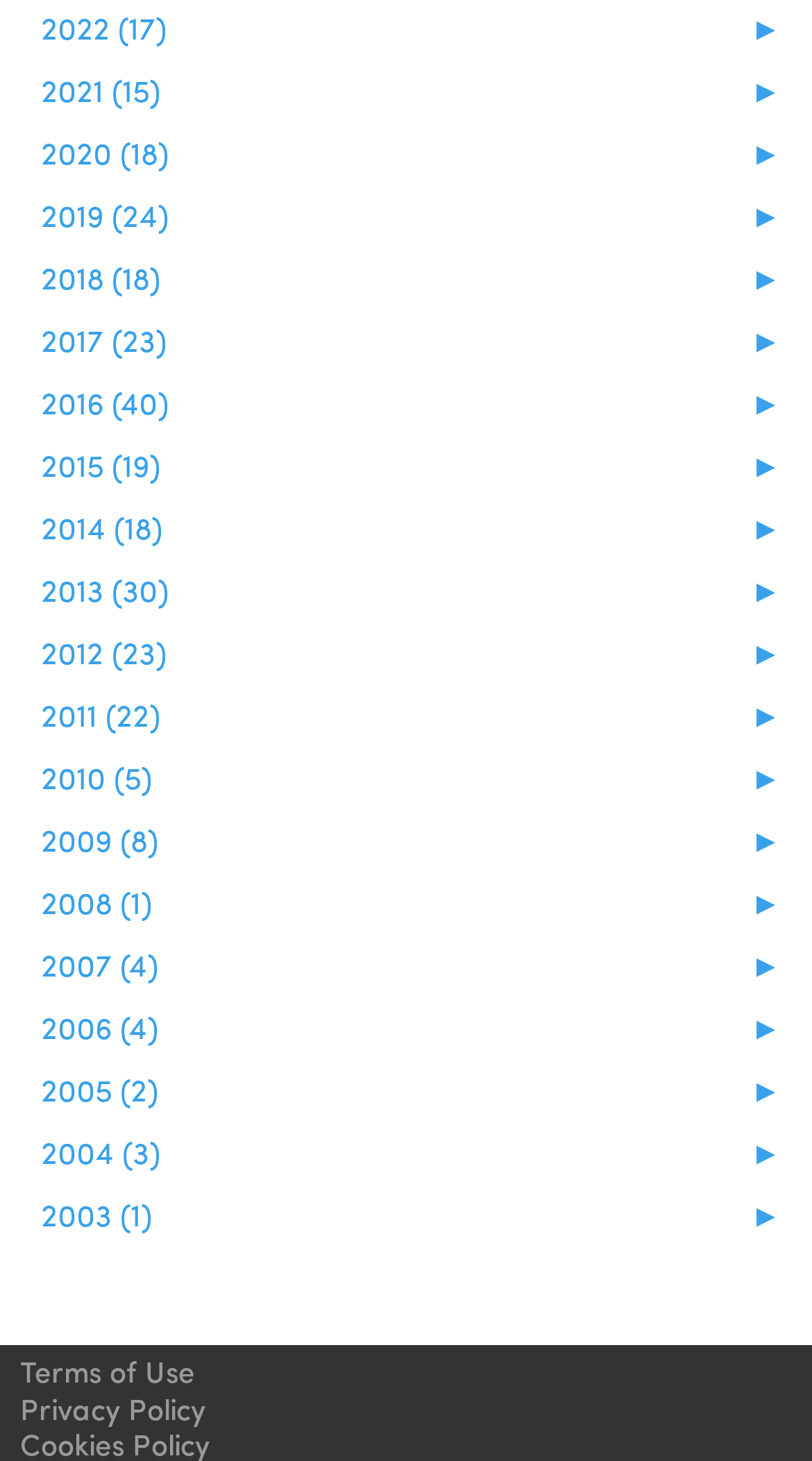Could you provide the bounding box coordinates for the portion of the screen to click to complete this instruction: "Access 2009 archives"?

[0.051, 0.558, 0.194, 0.589]